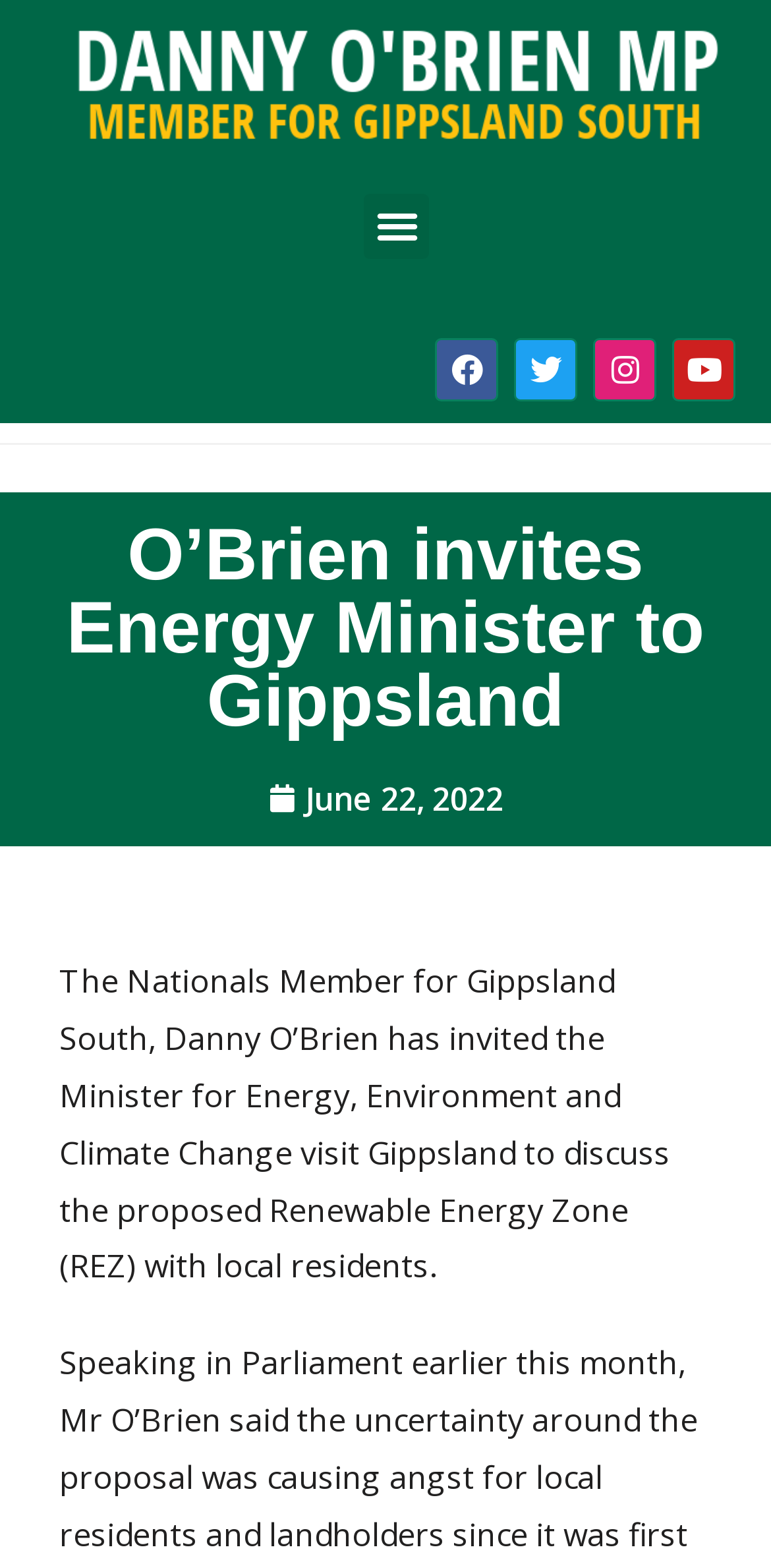Based on the description "Youtube", find the bounding box of the specified UI element.

[0.872, 0.215, 0.954, 0.256]